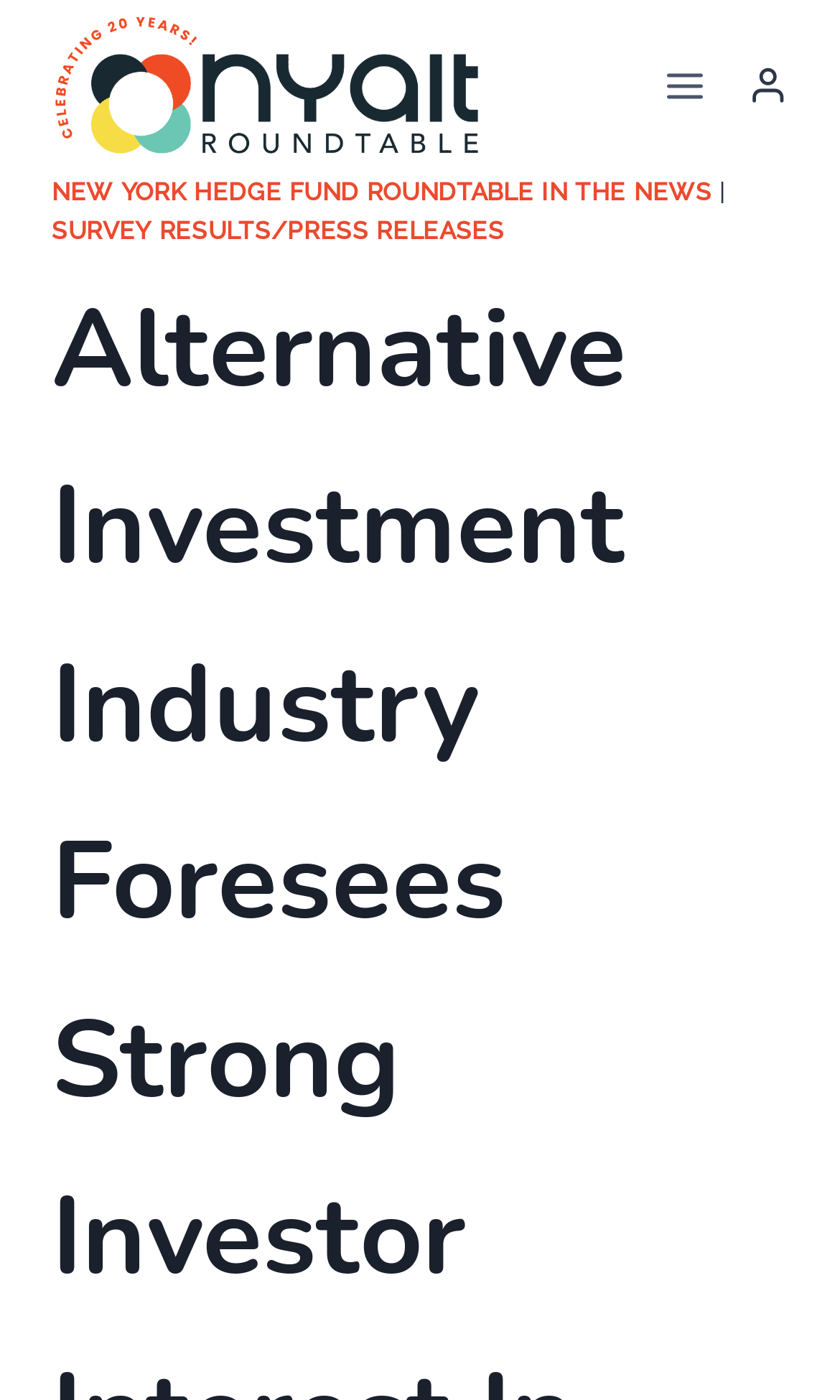From the webpage screenshot, predict the bounding box coordinates (top-left x, top-left y, bottom-right x, bottom-right y) for the UI element described here: Account

[0.889, 0.032, 0.938, 0.091]